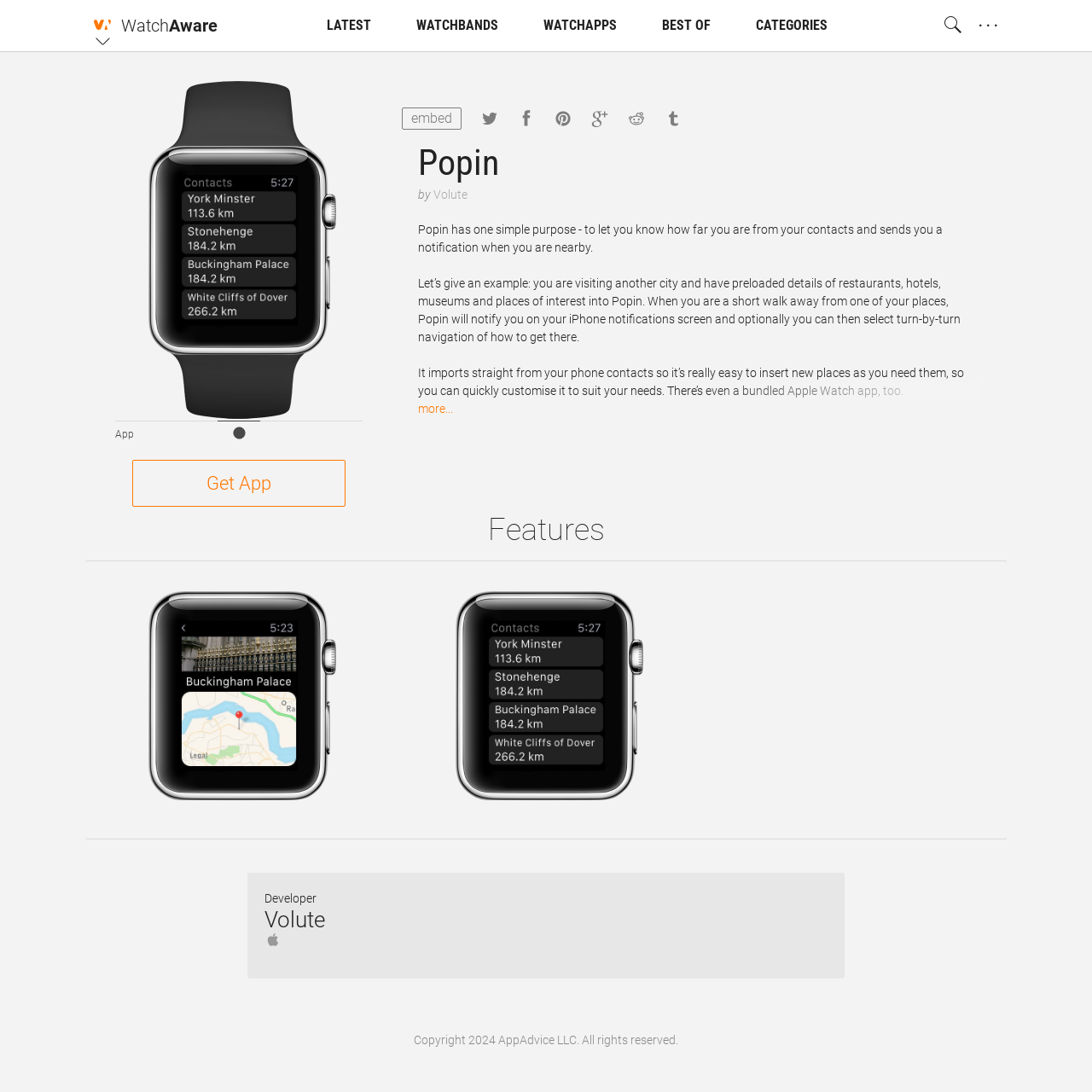What is the copyright information on the webpage?
Based on the visual details in the image, please answer the question thoroughly.

I found the answer by looking at the static text element at the bottom of the webpage, which displays the copyright information.